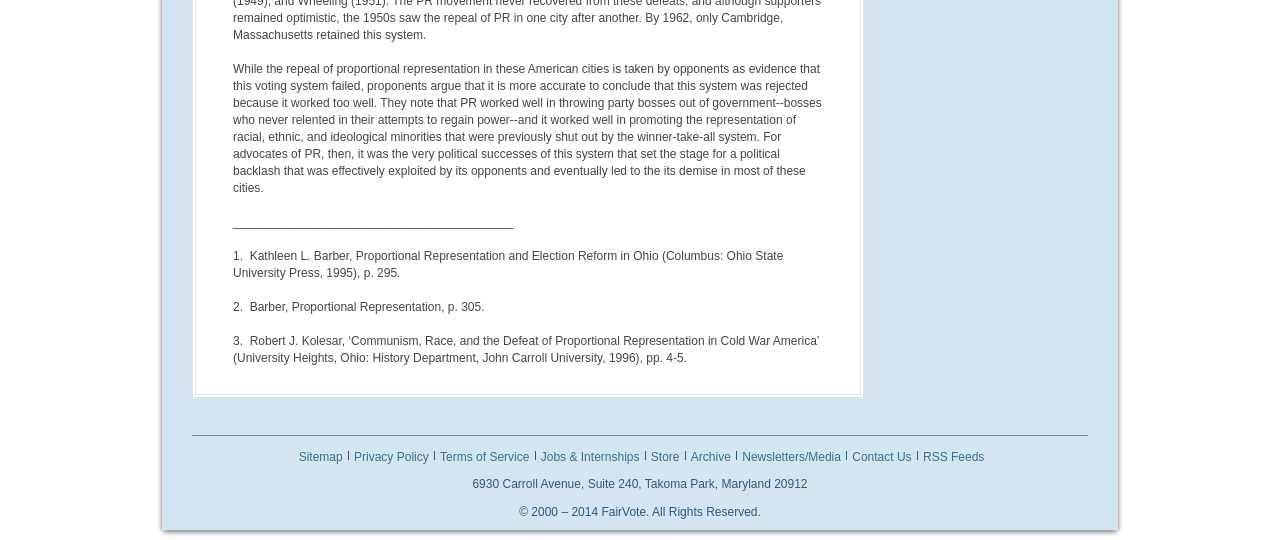Predict the bounding box coordinates for the UI element described as: "Store". The coordinates should be four float numbers between 0 and 1, presented as [left, top, right, bottom].

[0.505, 0.831, 0.532, 0.861]